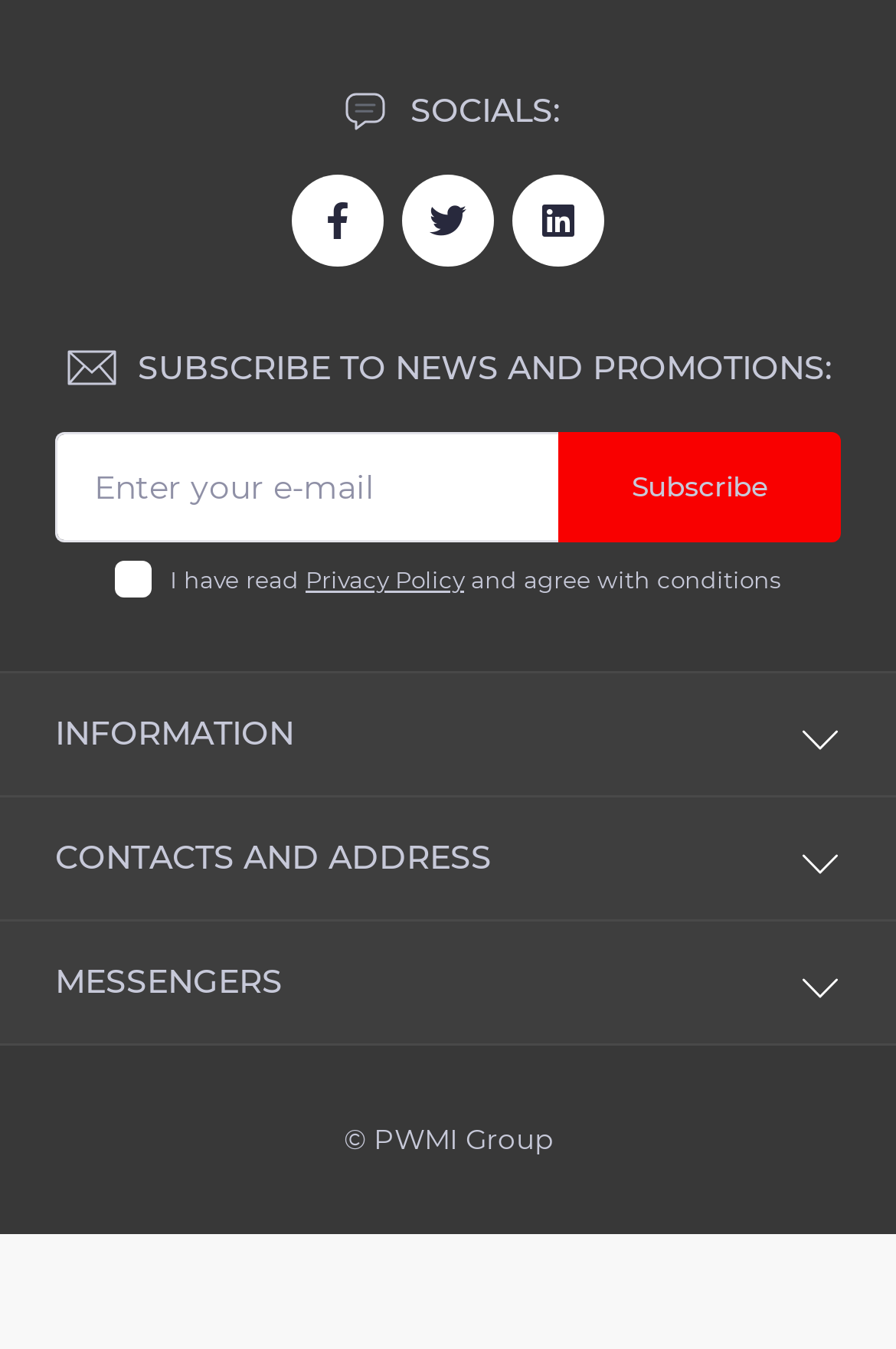Analyze the image and provide a detailed answer to the question: What is the company's registration number?

The company's registration number can be found in the 'CONTACTS AND ADDRESS' section, where the full address is provided, including the registration number.